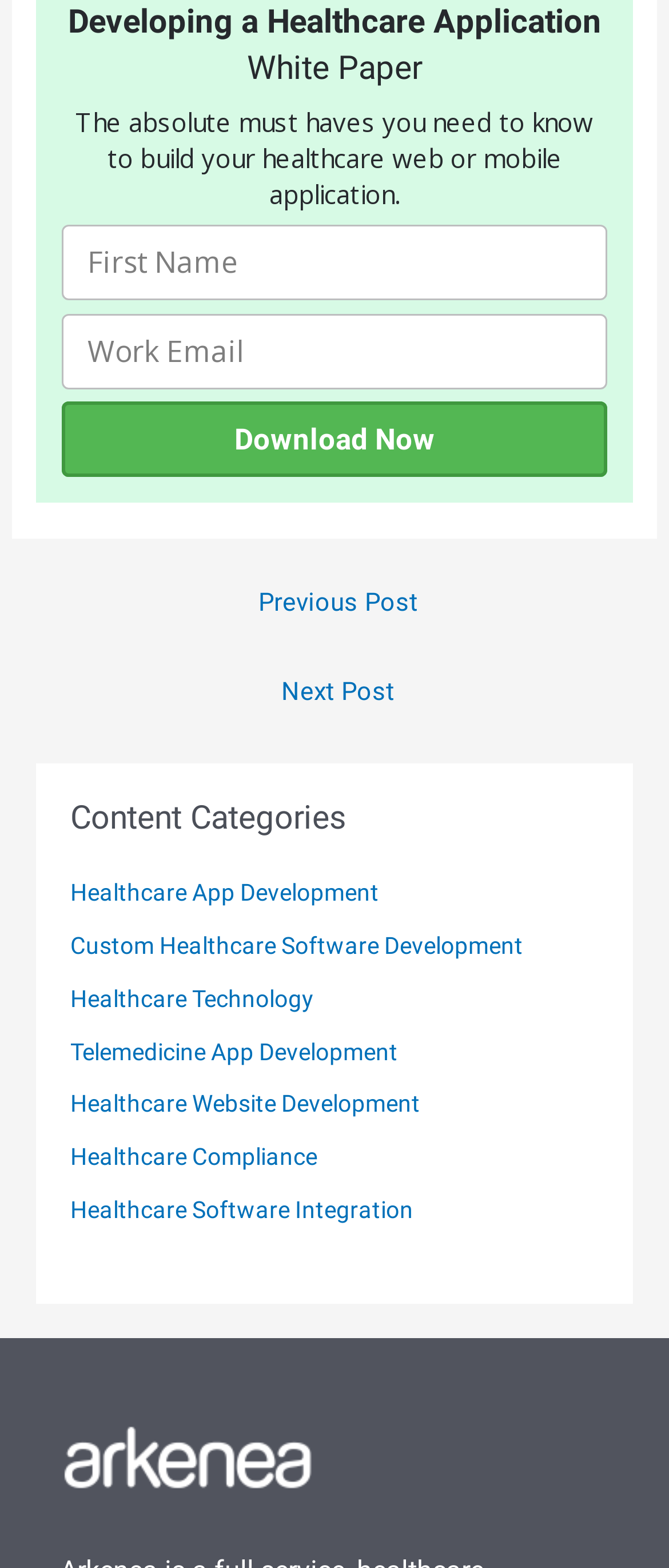Please specify the bounding box coordinates for the clickable region that will help you carry out the instruction: "Enter first name".

[0.092, 0.144, 0.908, 0.192]